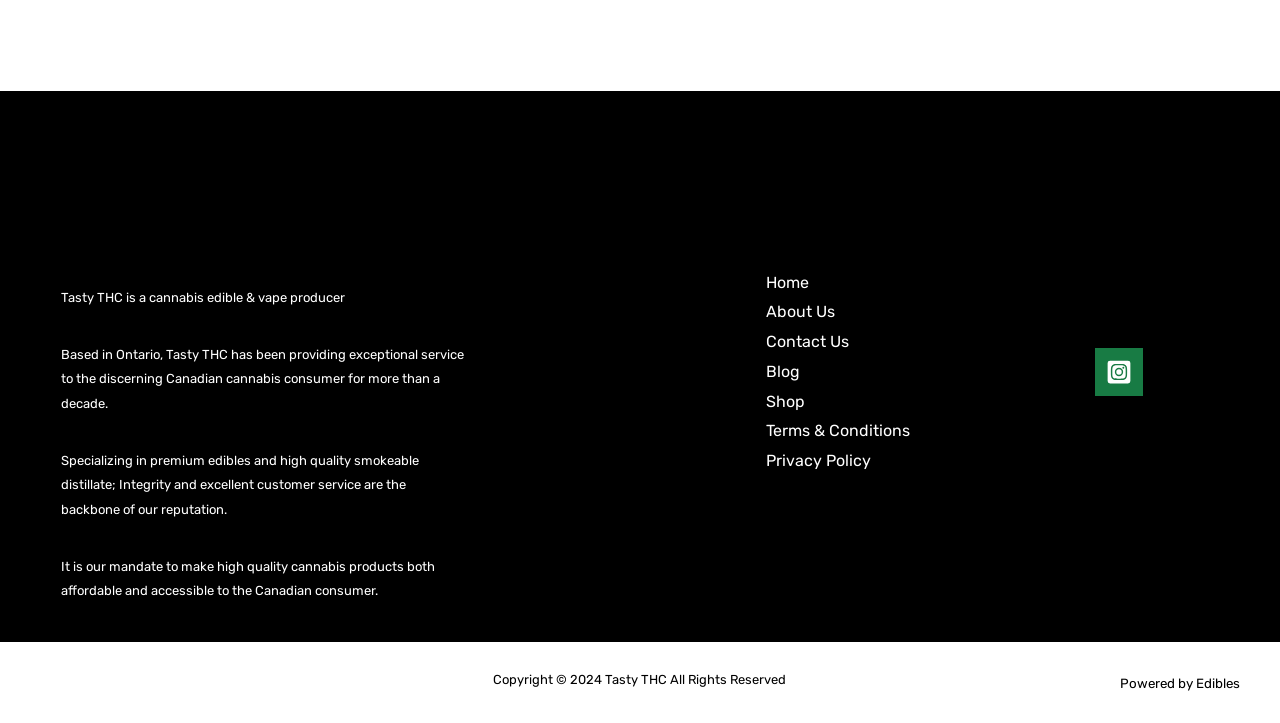What is the year of copyright?
Use the information from the screenshot to give a comprehensive response to the question.

The year of copyright can be found in the footer section of the webpage, where it is mentioned as 'Copyright © 2024 Tasty THC All Rights Reserved'.